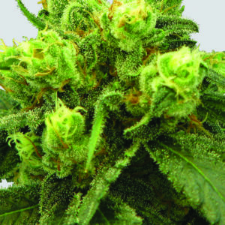Use a single word or phrase to answer the question:
Why is the Big Bud variety a favorite among cultivators?

Impressive yield and short flowering period